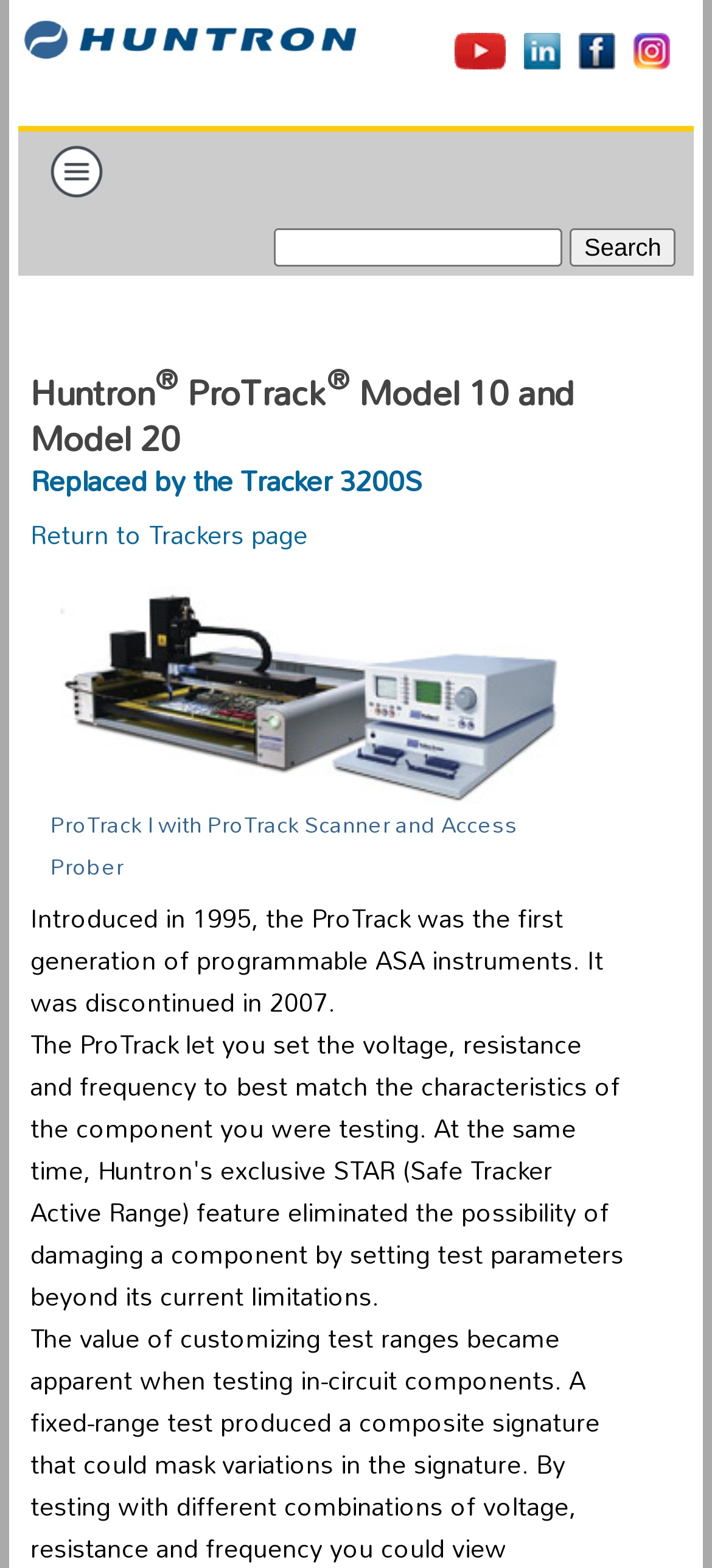Indicate the bounding box coordinates of the element that needs to be clicked to satisfy the following instruction: "Click the YouTube link". The coordinates should be four float numbers between 0 and 1, i.e., [left, top, right, bottom].

[0.638, 0.016, 0.711, 0.057]